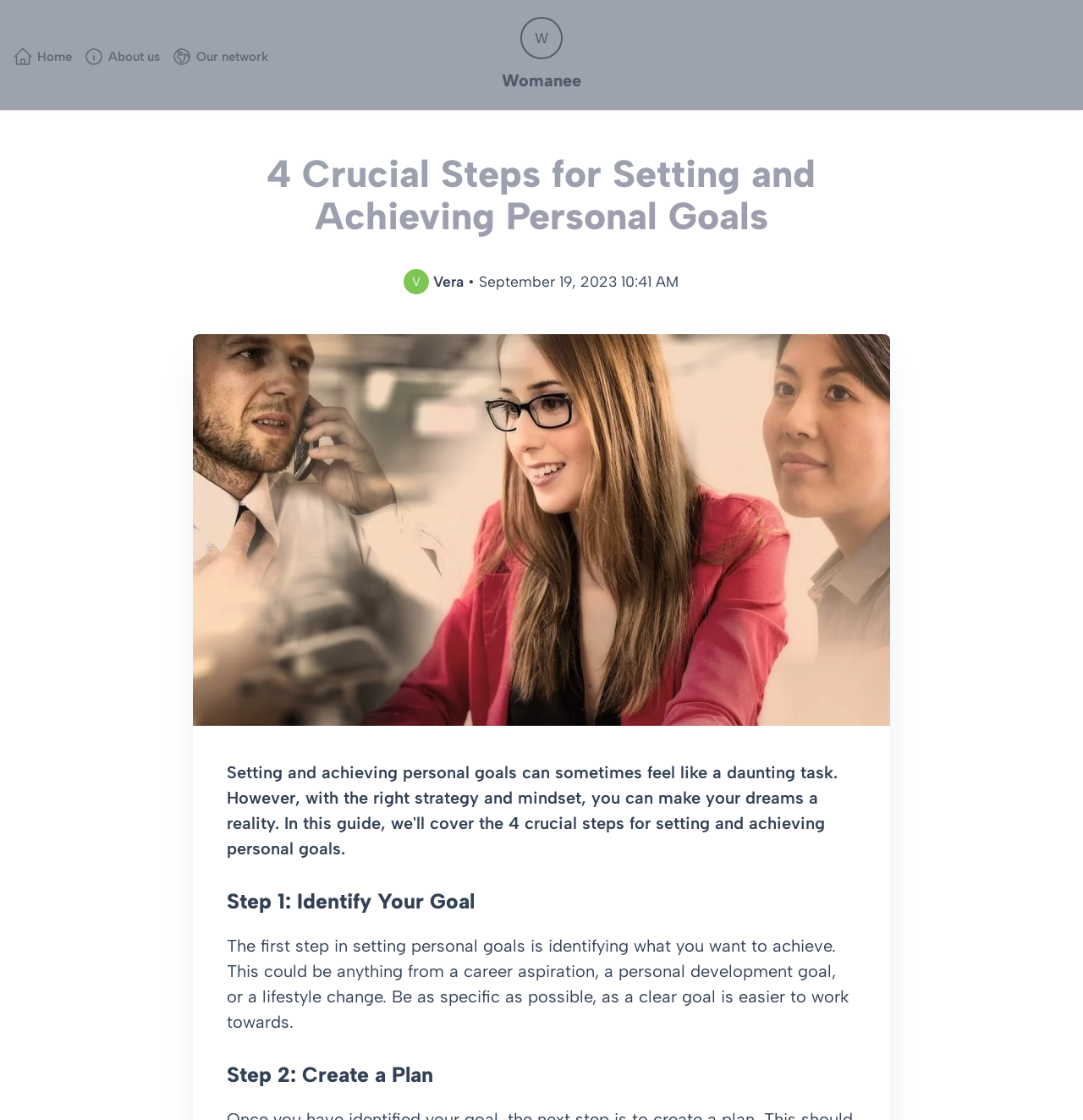Offer a detailed explanation of the webpage layout and contents.

The webpage is about setting and achieving personal goals, with a focus on a 4-step process. At the top left, there are three links: "Home", "About us", and "Our network". To the right of these links, there is a link to "Womanee Womanee" accompanied by a small "Womanee" logo. 

Below these top navigation links, there is a large heading that reads "4 Crucial Steps for Setting and Achieving Personal Goals". Underneath this heading, there is a link to the author "V Vera" followed by a bullet point and the date "September 19, 2023 10:41 AM". 

On the left side of the page, there is a large image that spans from the top to the middle of the page. Below this image, there are two headings: "Step 1: Identify Your Goal" and "Step 2: Create a Plan". Each of these headings is followed by a paragraph of text that explains the respective step in more detail. The first paragraph discusses the importance of identifying a specific goal, while the second paragraph is not fully visible but likely continues the discussion on creating a plan.